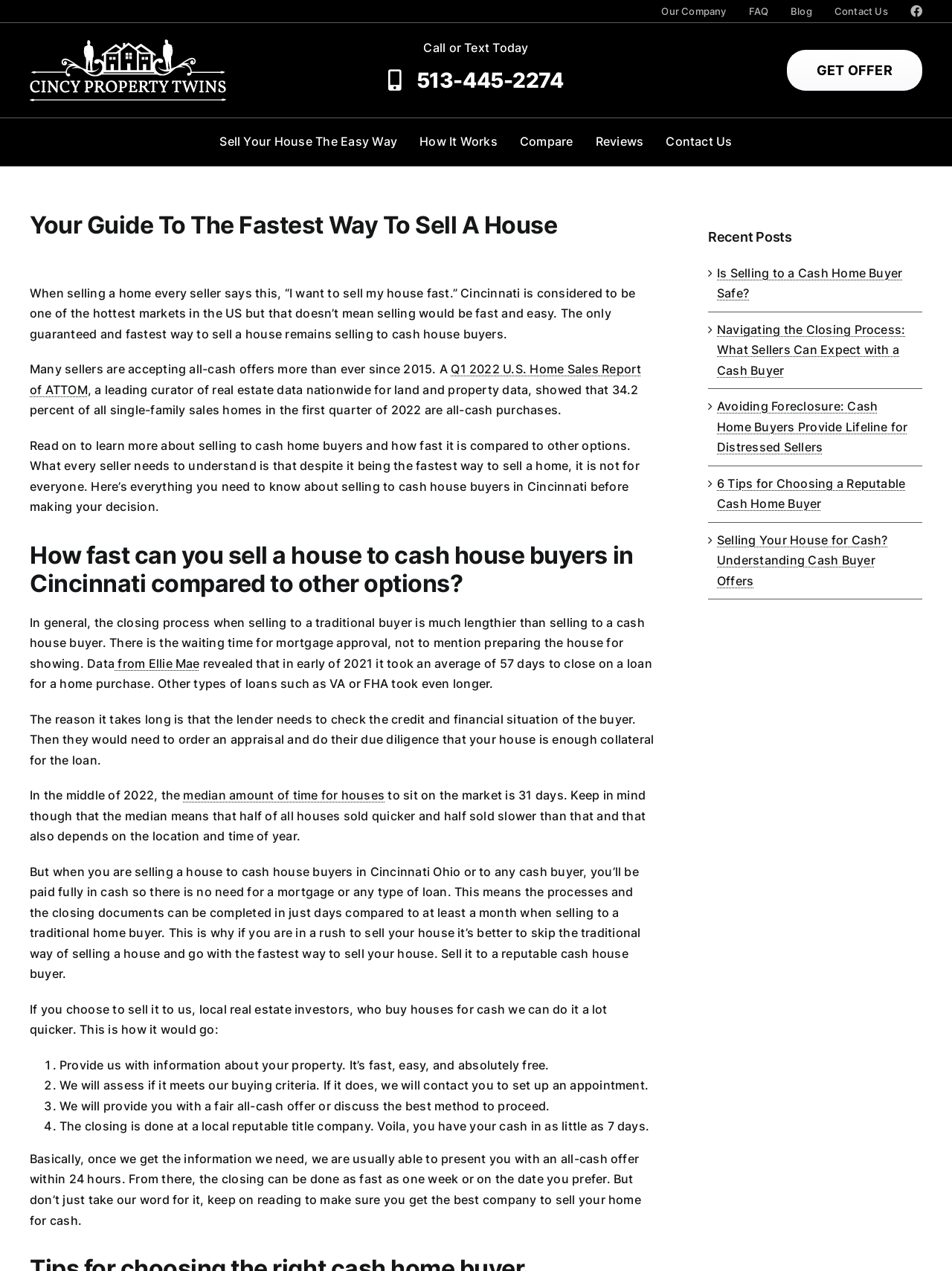Please specify the bounding box coordinates of the clickable region to carry out the following instruction: "Learn more about 'Q1 2022 U.S. Home Sales Report of ATTOM'". The coordinates should be four float numbers between 0 and 1, in the format [left, top, right, bottom].

[0.031, 0.284, 0.674, 0.312]